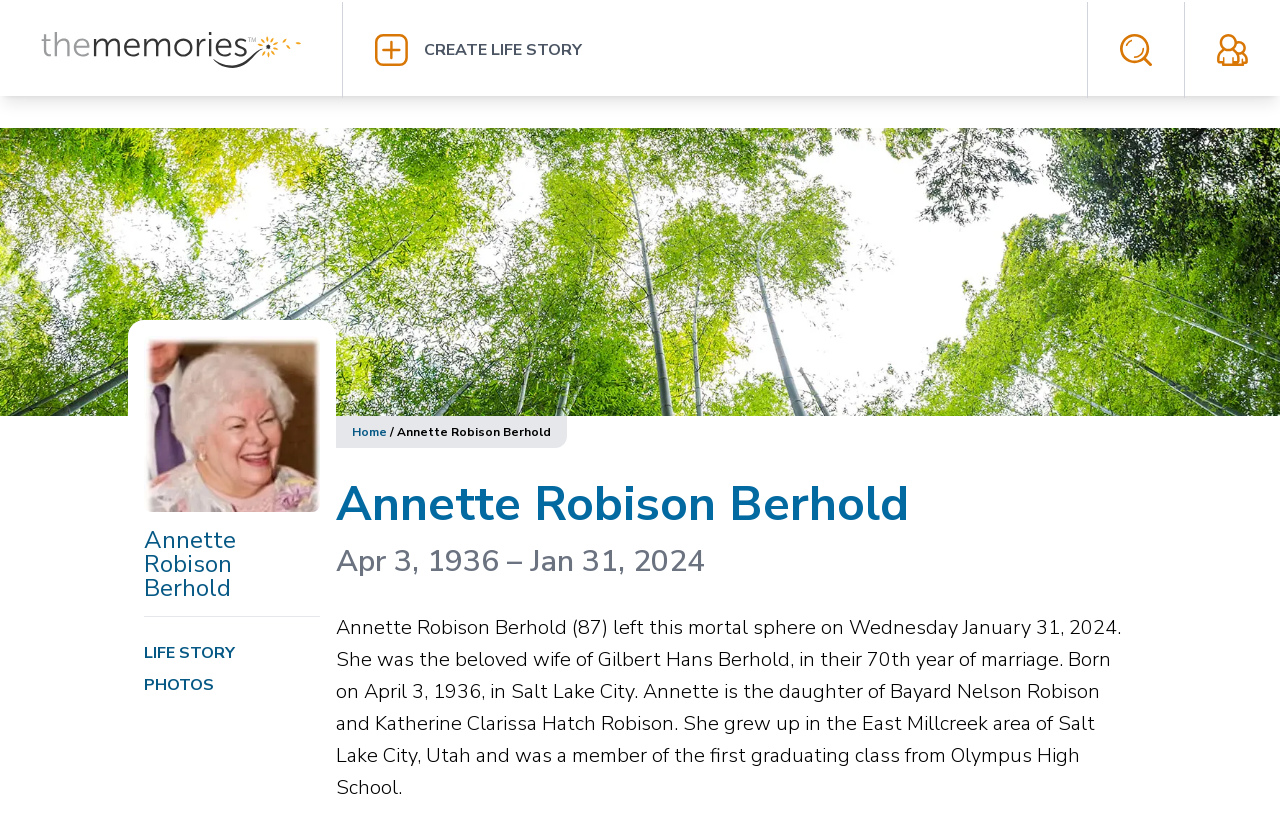Respond to the following question with a brief word or phrase:
What is the name of Annette's husband?

Gilbert Hans Berhold